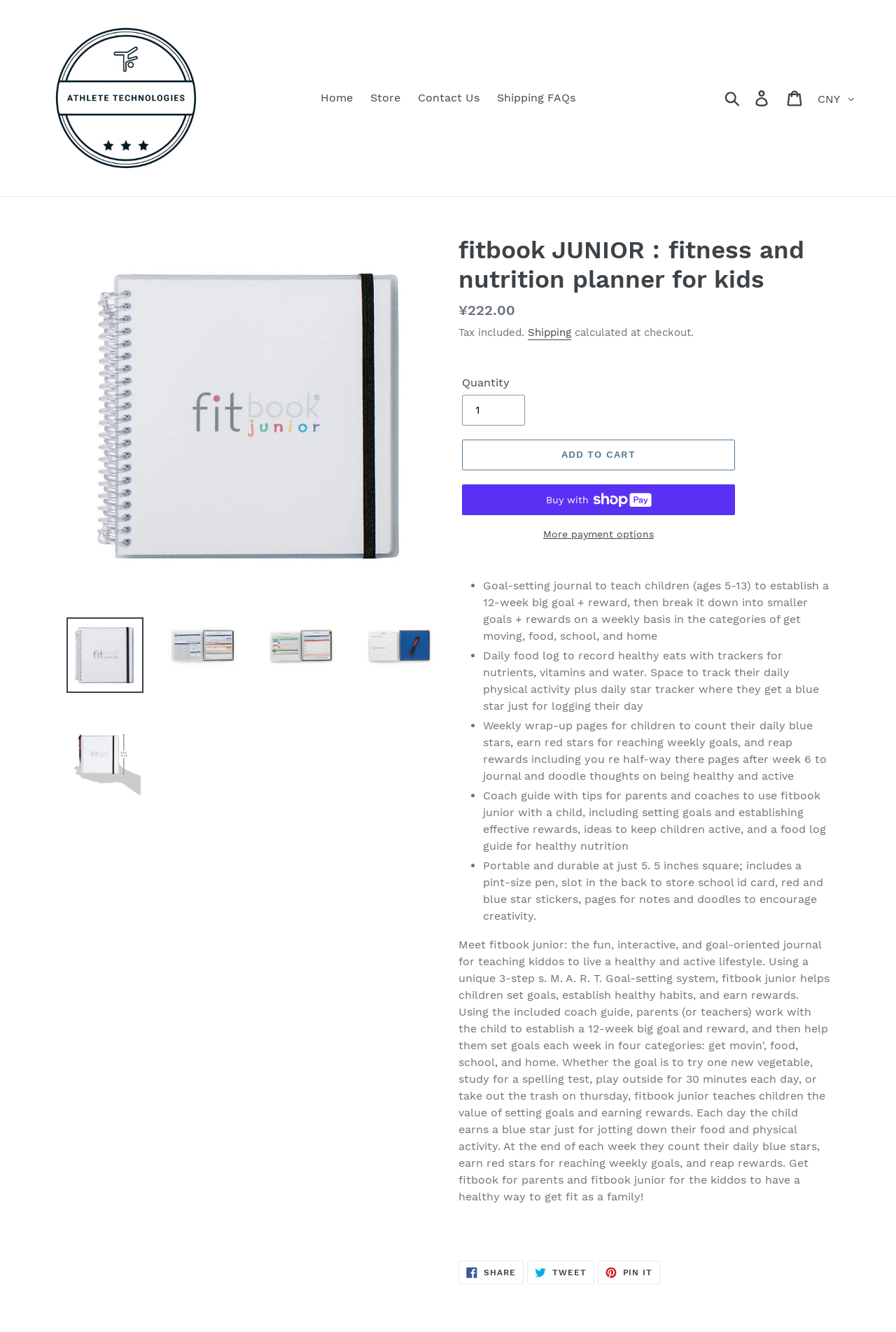What is included in the product?
Please give a well-detailed answer to the question.

The product includes a portable and durable book, a pint-size pen, a slot in the back to store a school ID card, red and blue star stickers, and pages for notes and doodles to encourage creativity, as described in the static text.